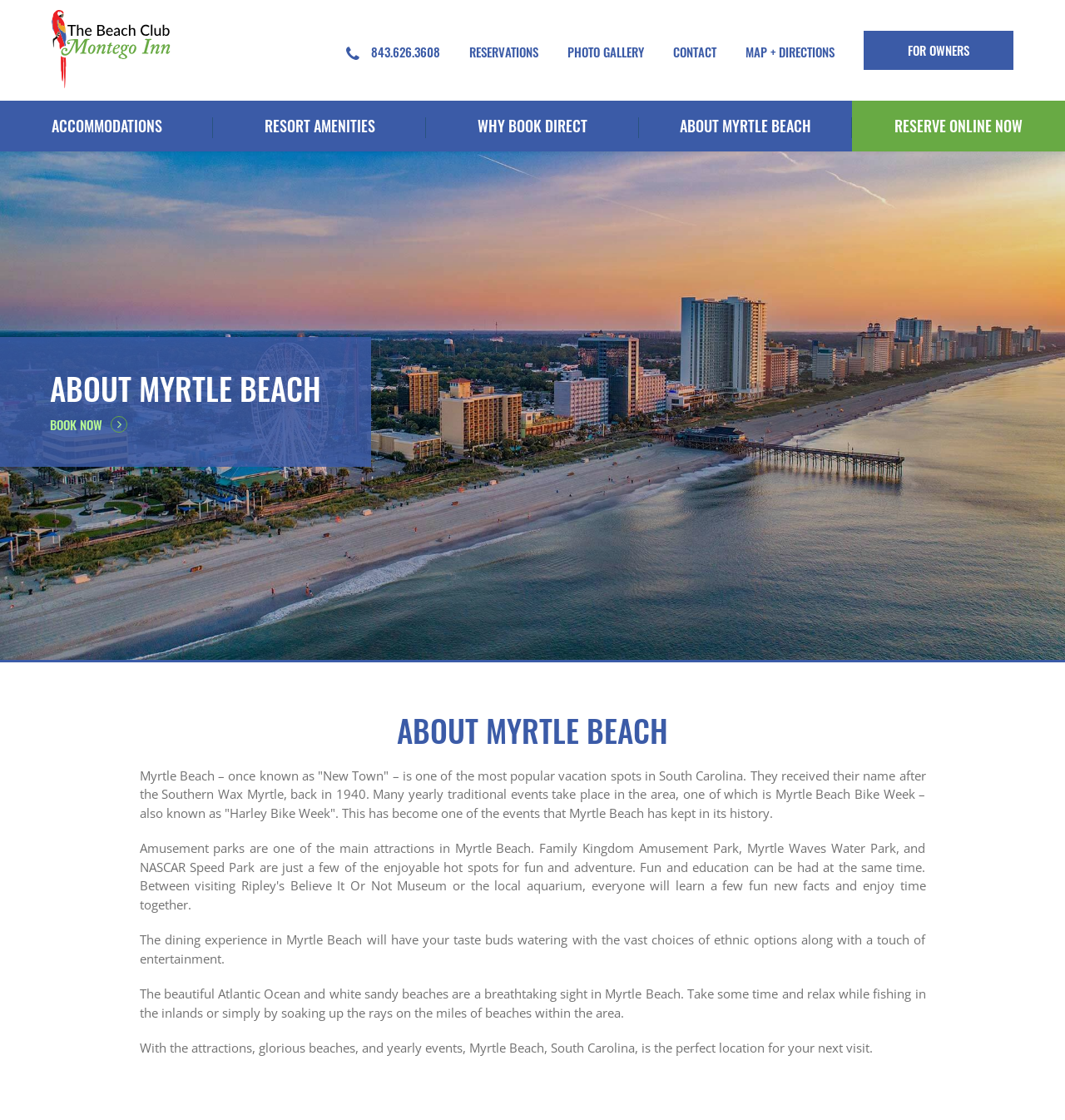Calculate the bounding box coordinates of the UI element given the description: "RESERVE ONLINE NOW".

[0.8, 0.09, 1.0, 0.135]